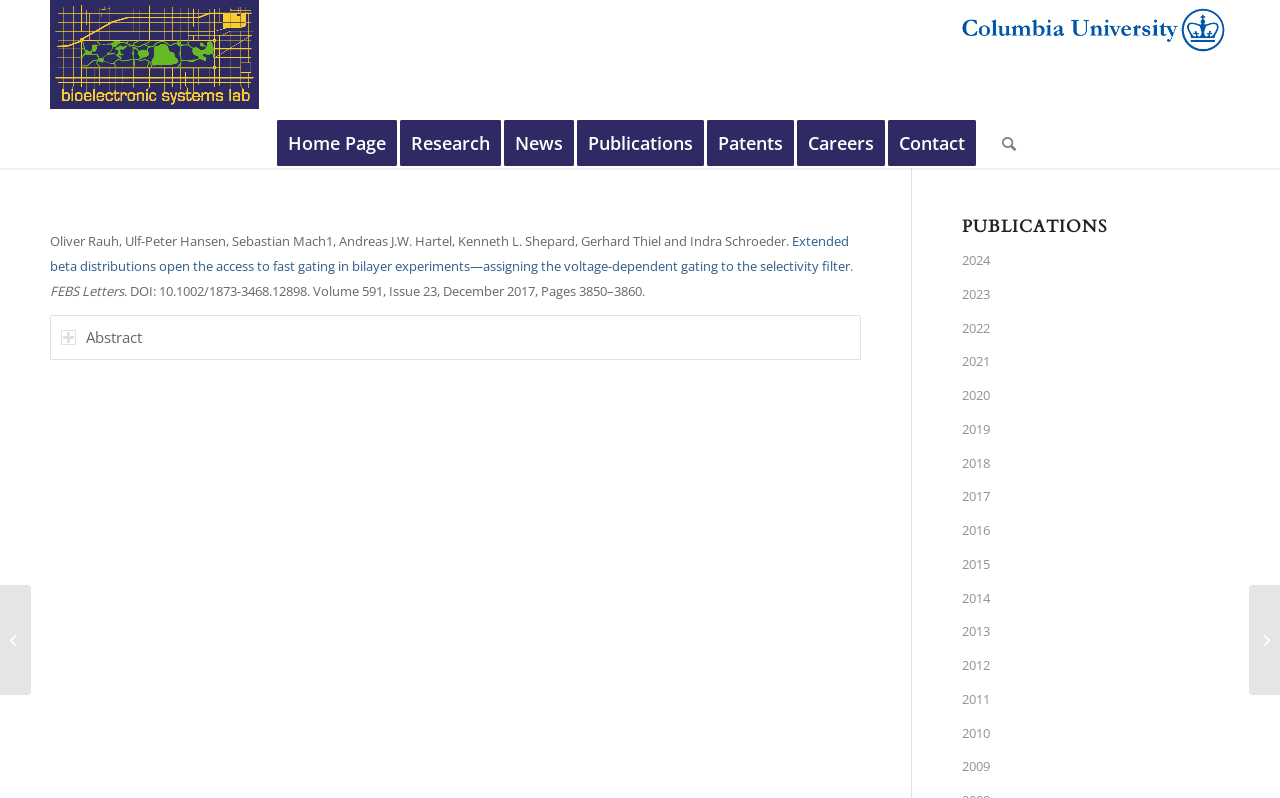Locate the coordinates of the bounding box for the clickable region that fulfills this instruction: "Select the Abstract tab".

[0.039, 0.395, 0.673, 0.451]